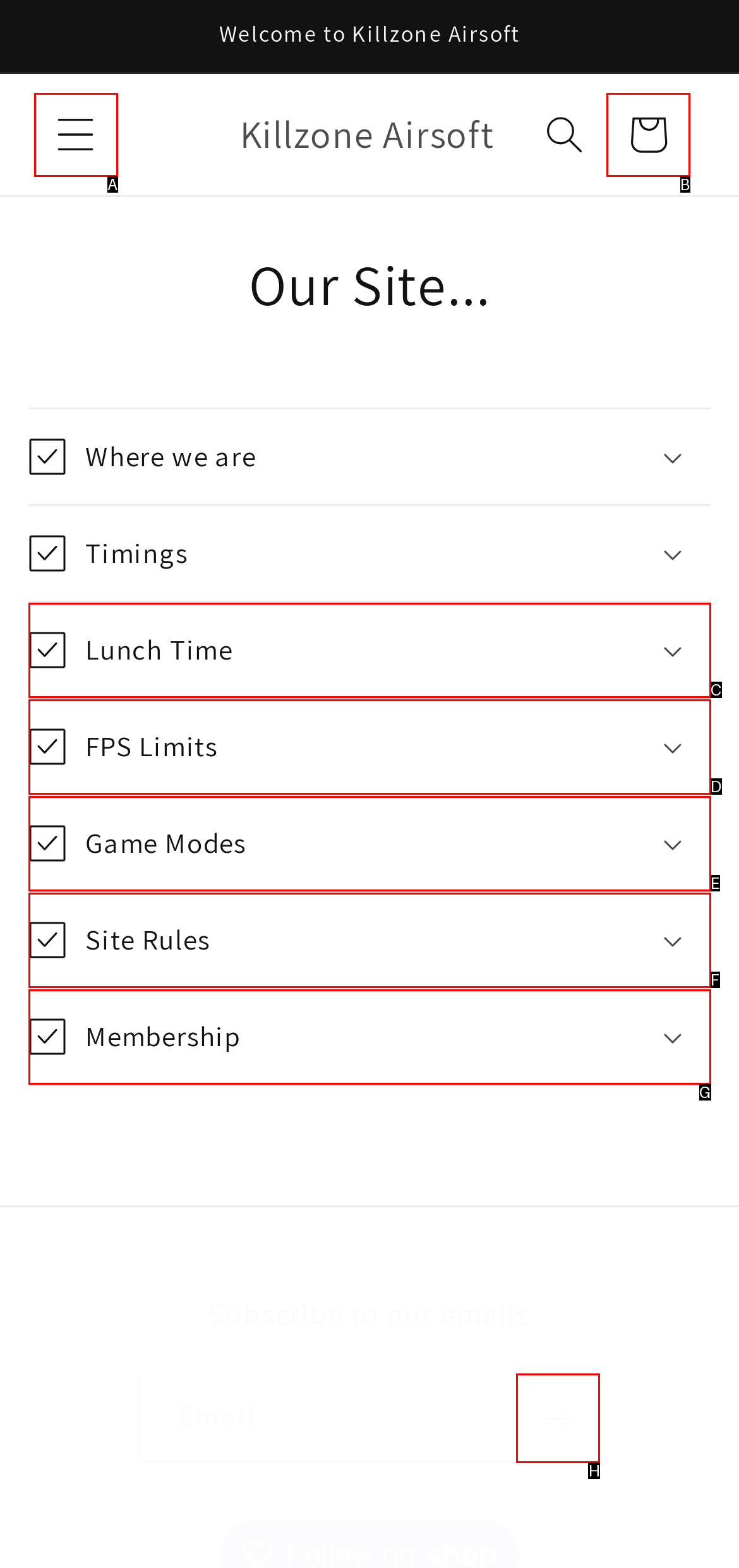Identify the option that best fits this description: Privacy Policy
Answer with the appropriate letter directly.

None